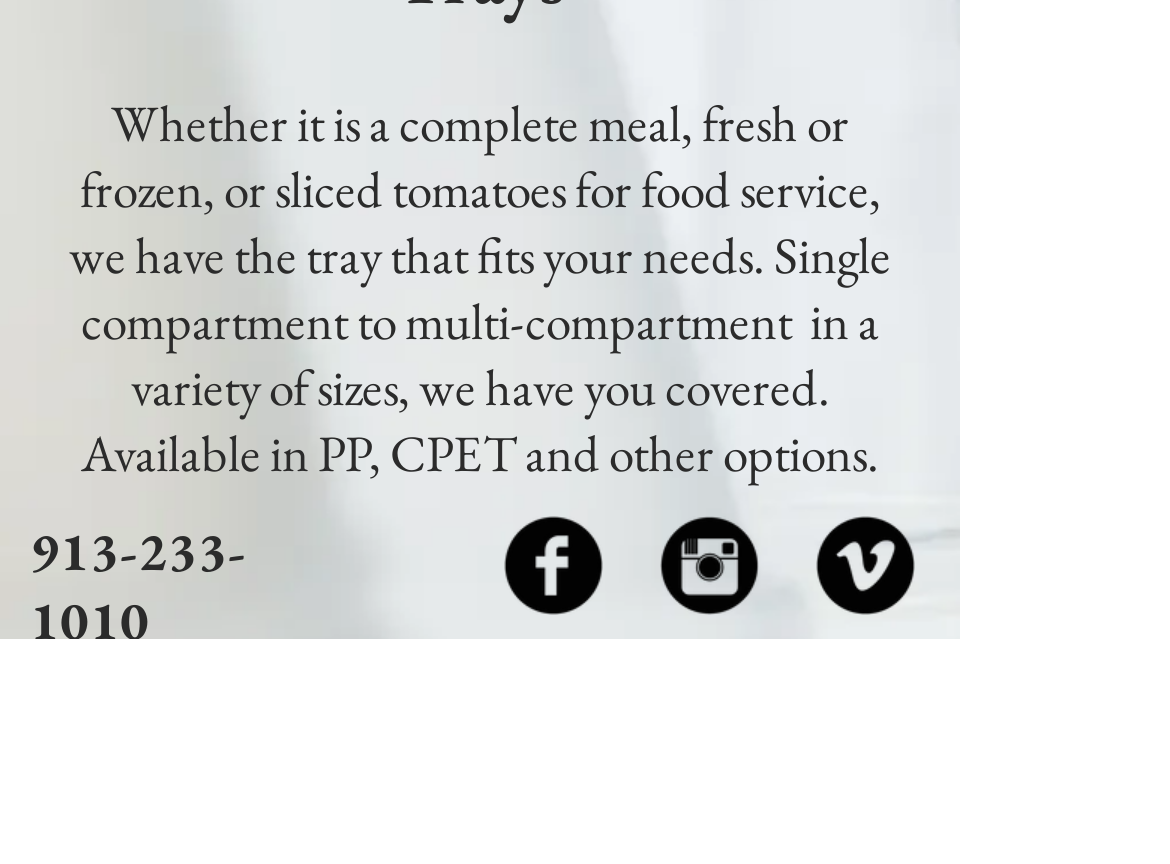Identify the coordinates of the bounding box for the element described below: "aria-label="Instagram Black Round"". Return the coordinates as four float numbers between 0 and 1: [left, top, right, bottom].

[0.564, 0.597, 0.649, 0.712]